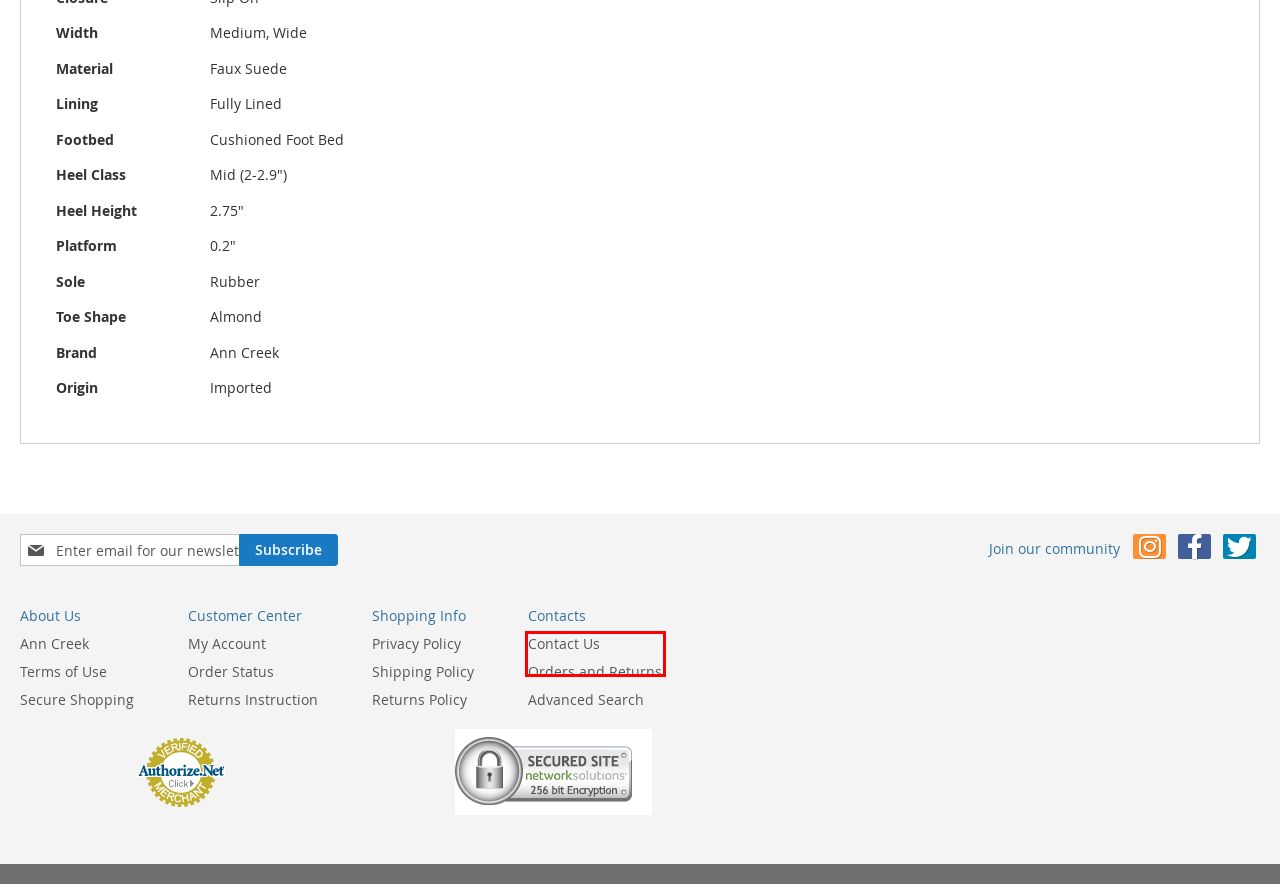You are provided with a screenshot of a webpage that has a red bounding box highlighting a UI element. Choose the most accurate webpage description that matches the new webpage after clicking the highlighted element. Here are your choices:
A. Secure Shopping
B. Terms of Use
C. Shipping Policy
D. Orders and Returns
E. Contact Us
F. Returns Policy
G. About Us
H. Privacy Policy

E